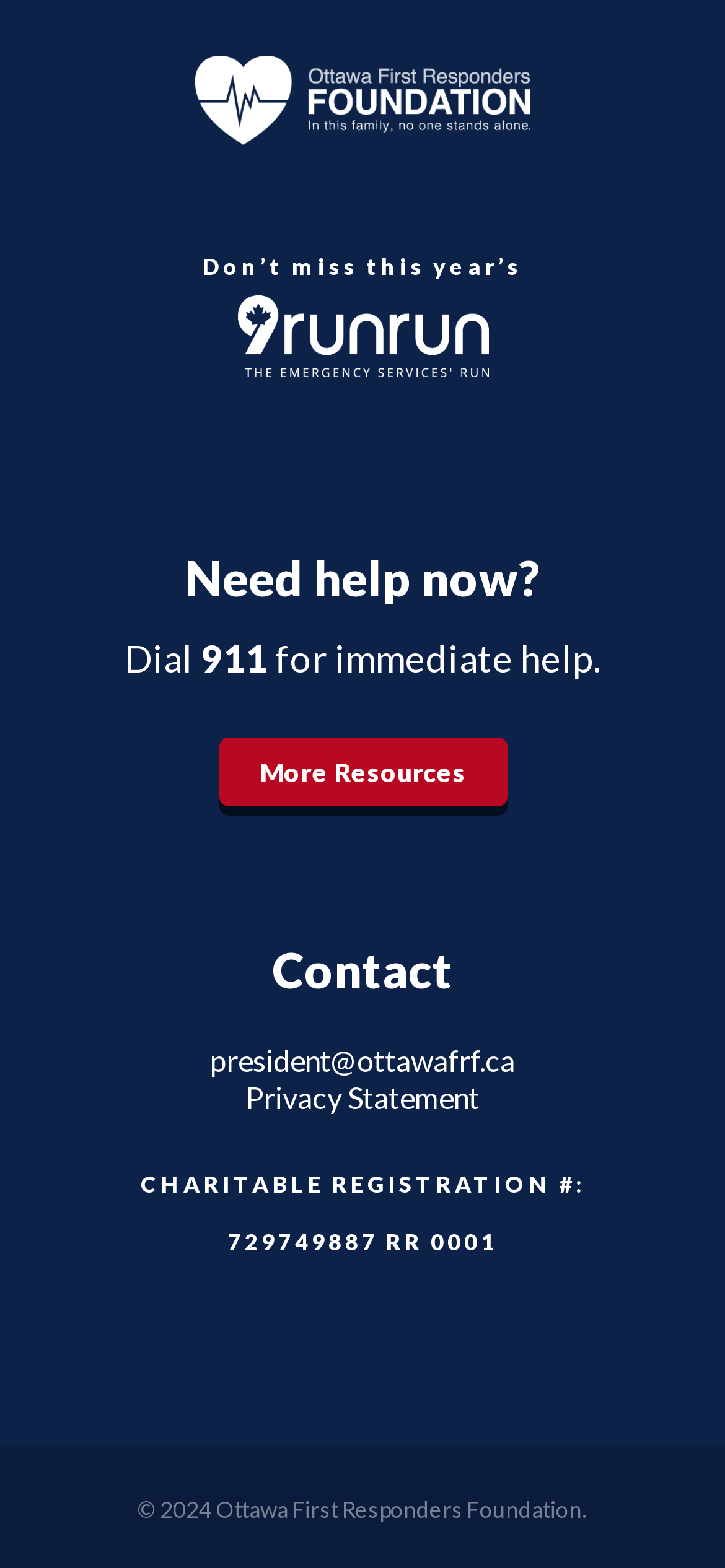What is the phone number for immediate help?
Please answer the question as detailed as possible based on the image.

I found the phone number by looking at the section 'Need help now?' where it says 'Dial 911 for immediate help.'